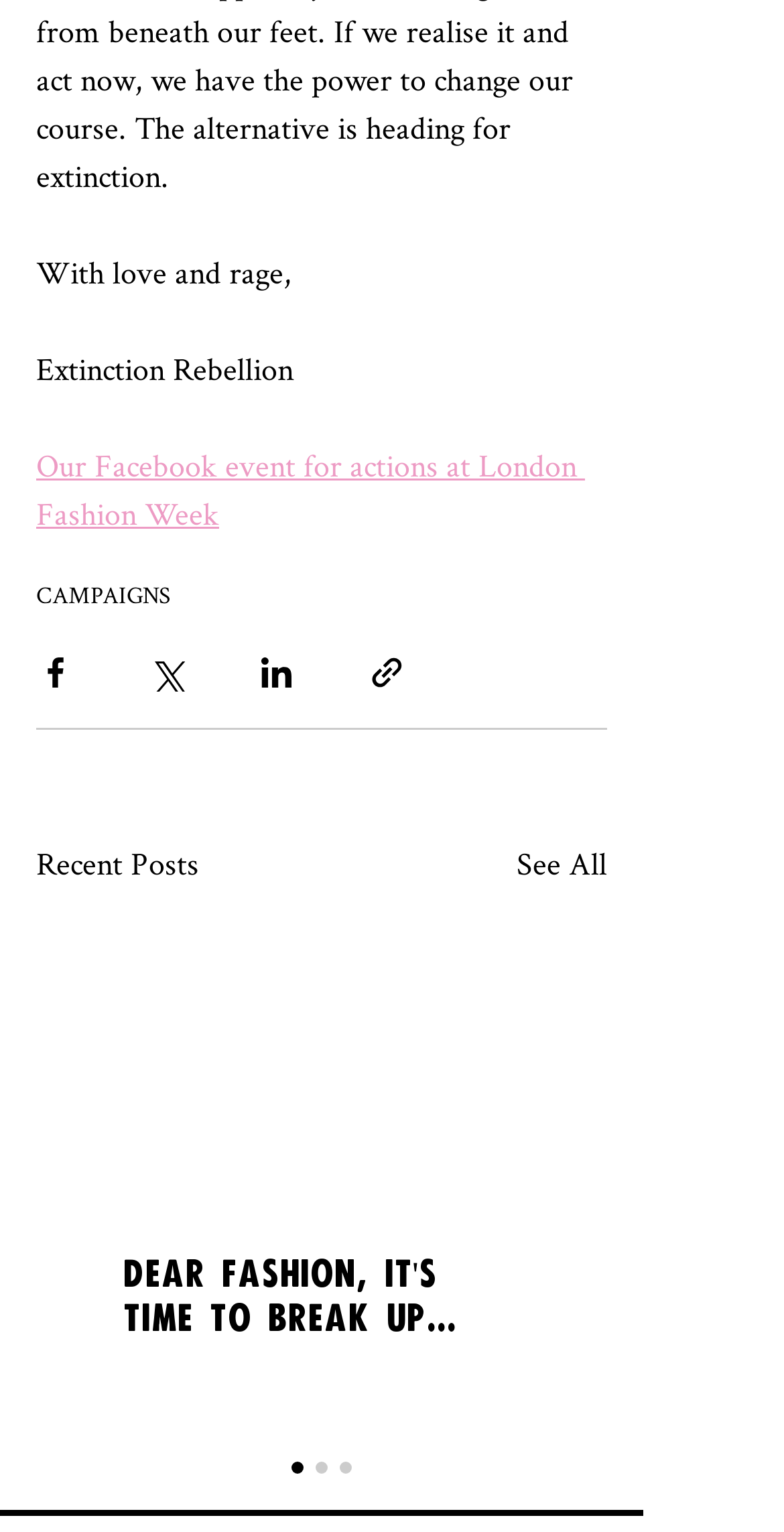Please locate the bounding box coordinates of the element that should be clicked to complete the given instruction: "See all recent posts".

[0.659, 0.548, 0.774, 0.579]